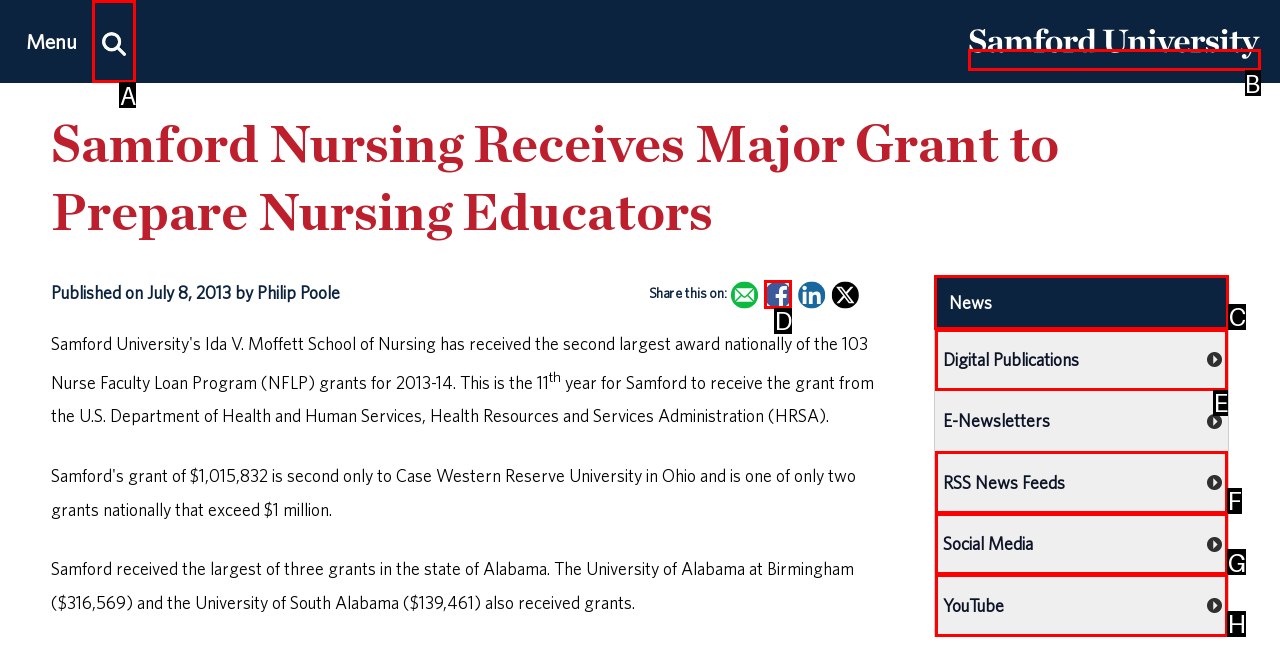Given the instruction: Search this site., which HTML element should you click on?
Answer with the letter that corresponds to the correct option from the choices available.

A